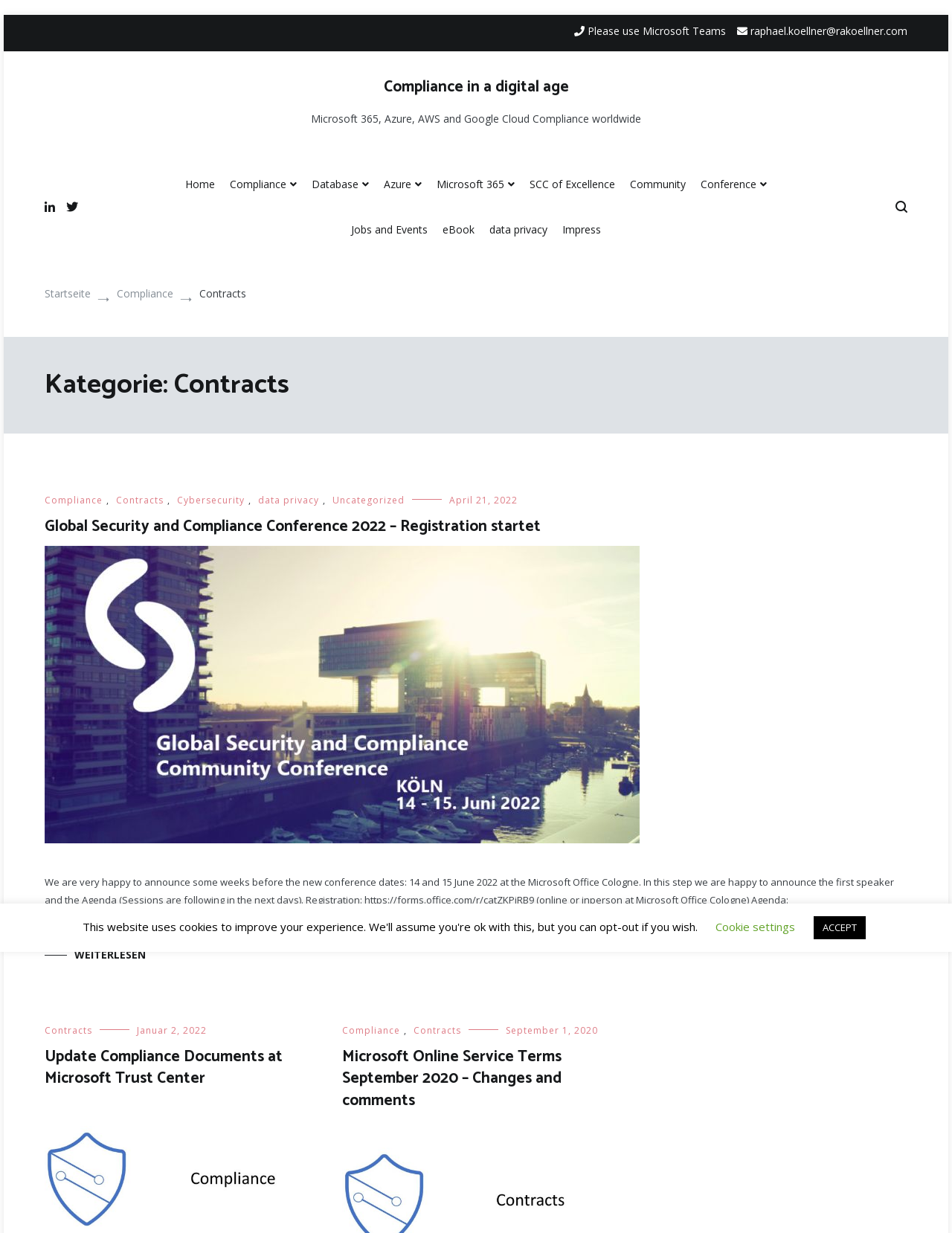Find the bounding box coordinates of the element I should click to carry out the following instruction: "Read about Global Security and Compliance Conference 2022".

[0.047, 0.419, 0.953, 0.436]